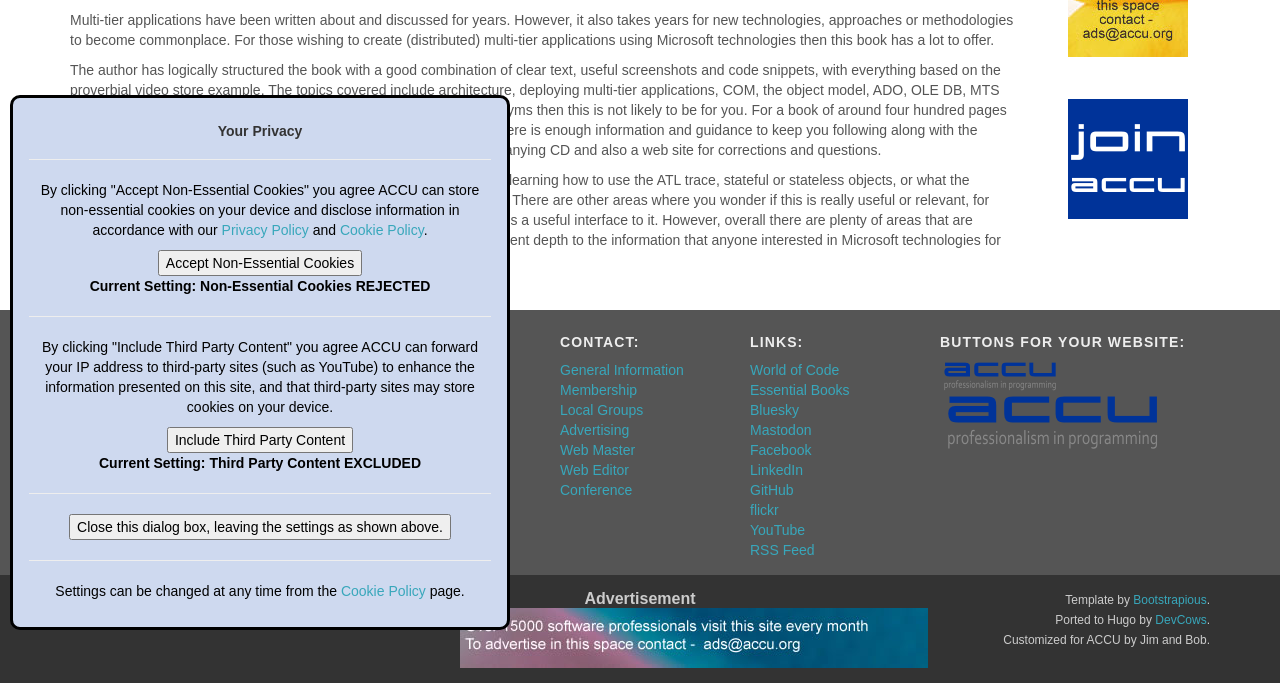Locate the UI element described by GitHub in the provided webpage screenshot. Return the bounding box coordinates in the format (top-left x, top-left y, bottom-right x, bottom-right y), ensuring all values are between 0 and 1.

[0.586, 0.706, 0.62, 0.73]